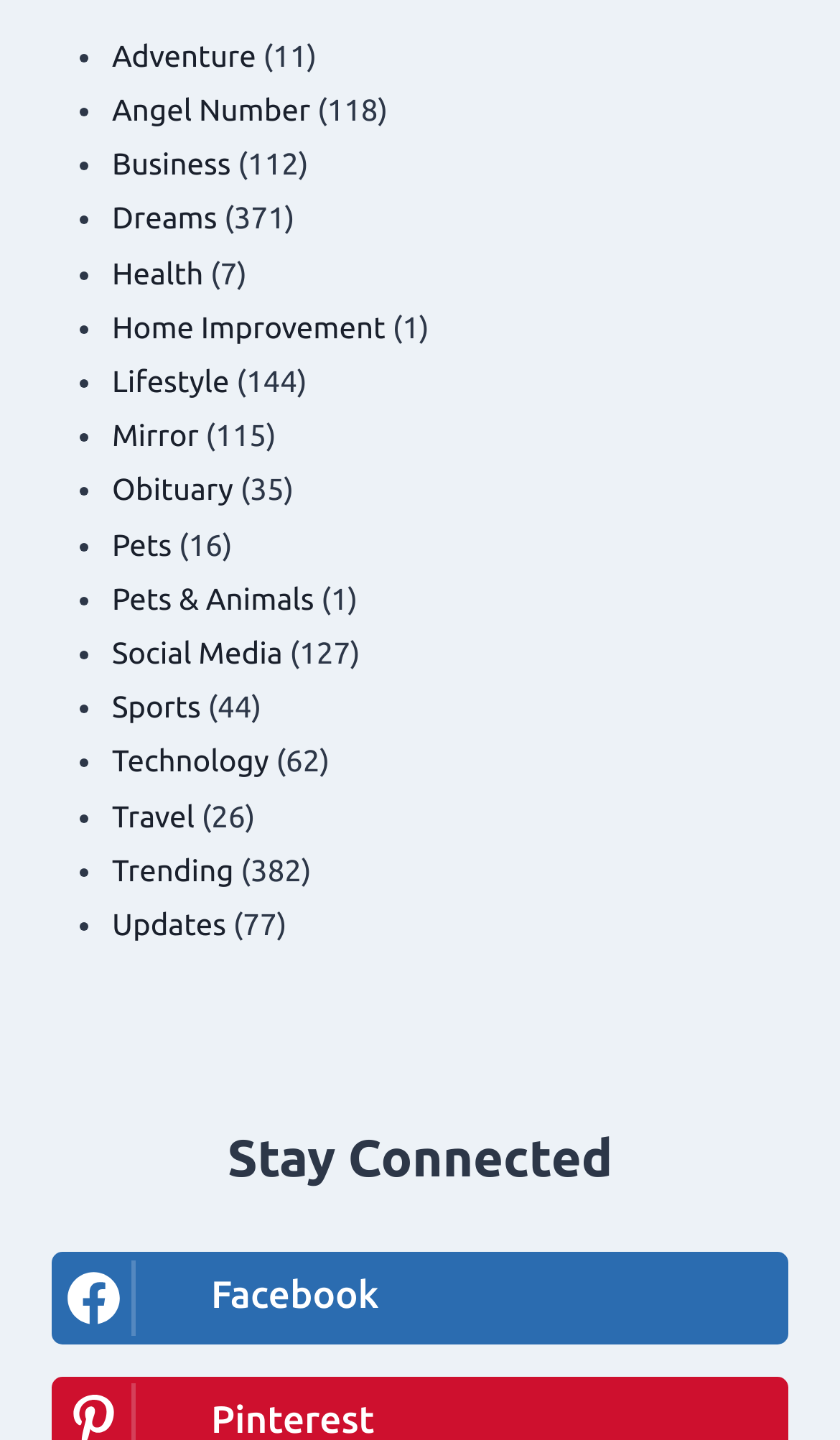Using the provided element description "shopify admin down", determine the bounding box coordinates of the UI element.

None